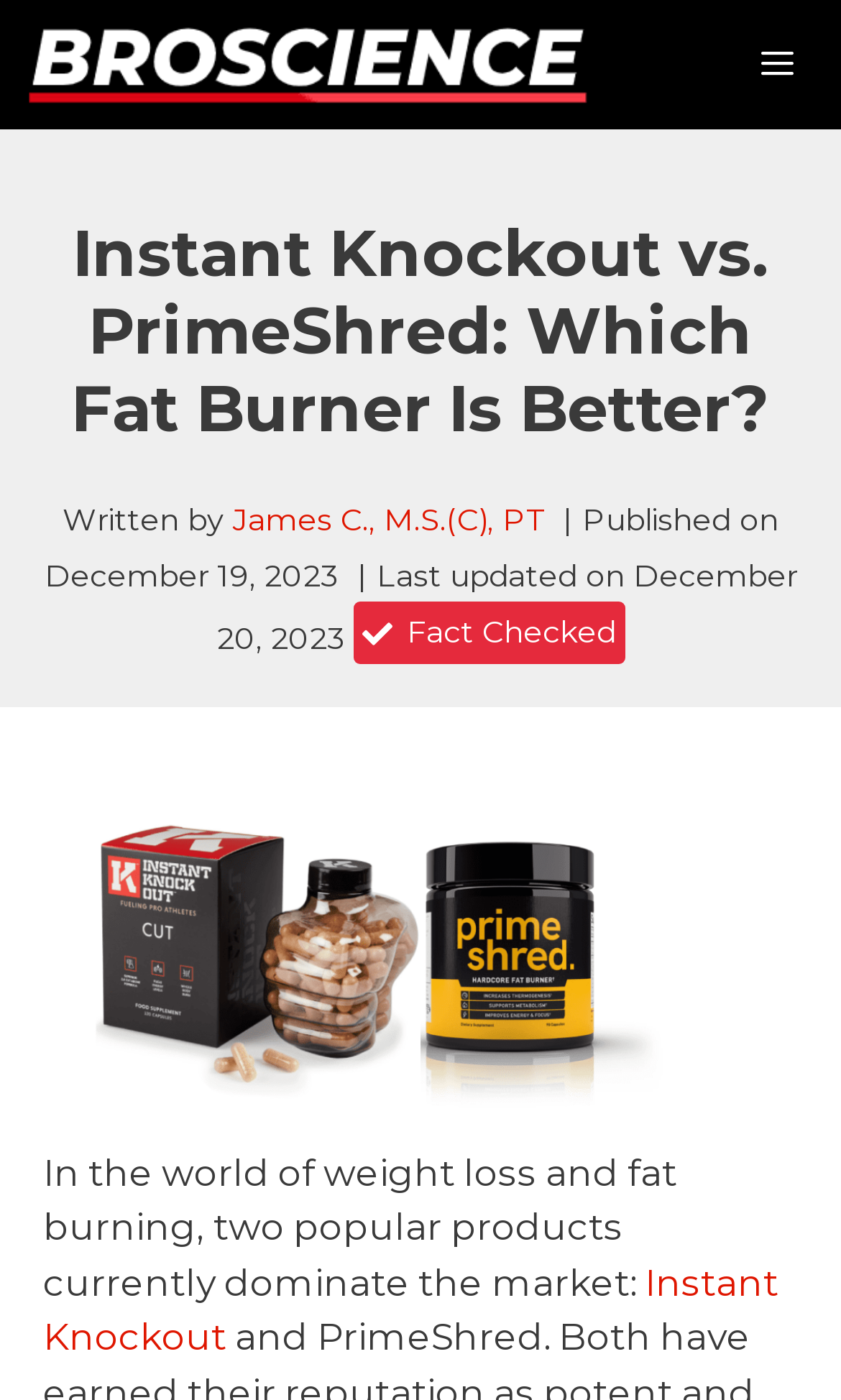Please respond to the question with a concise word or phrase:
What are the two popular fat burner products mentioned?

Instant Knockout and PrimeShred